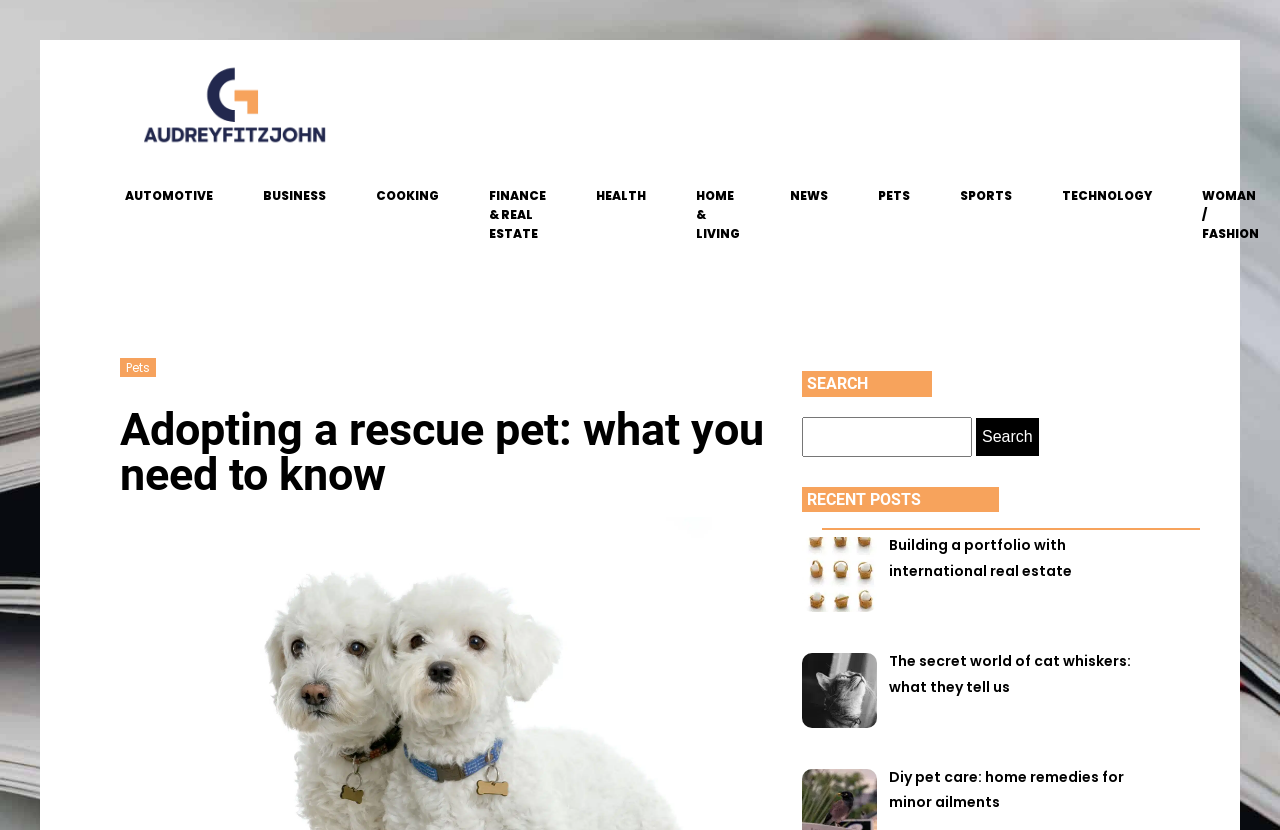Could you identify the text that serves as the heading for this webpage?

Adopting a rescue pet: what you need to know